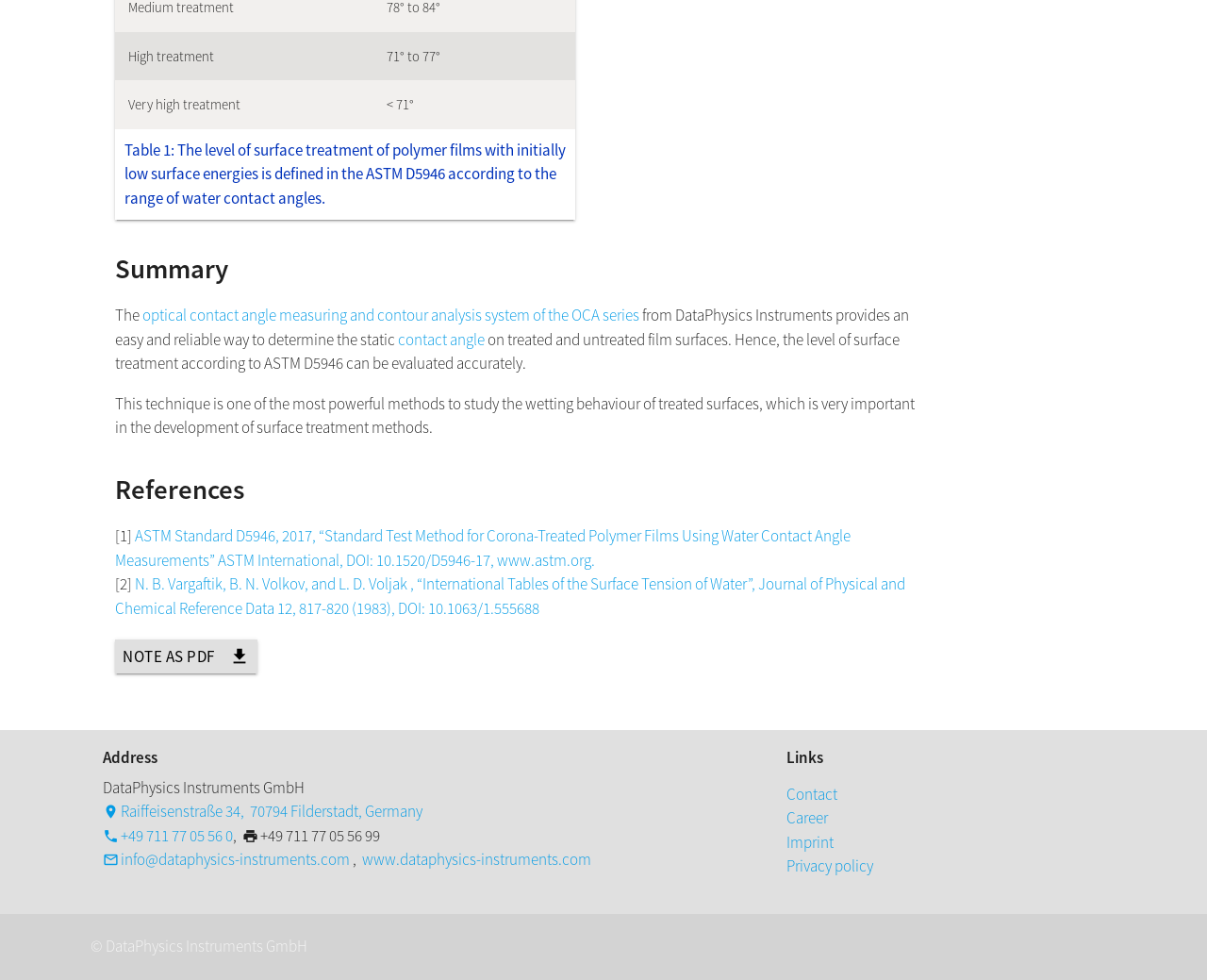Identify the bounding box coordinates of the part that should be clicked to carry out this instruction: "Read the summary of the surface treatment of polymer films".

[0.095, 0.26, 0.763, 0.291]